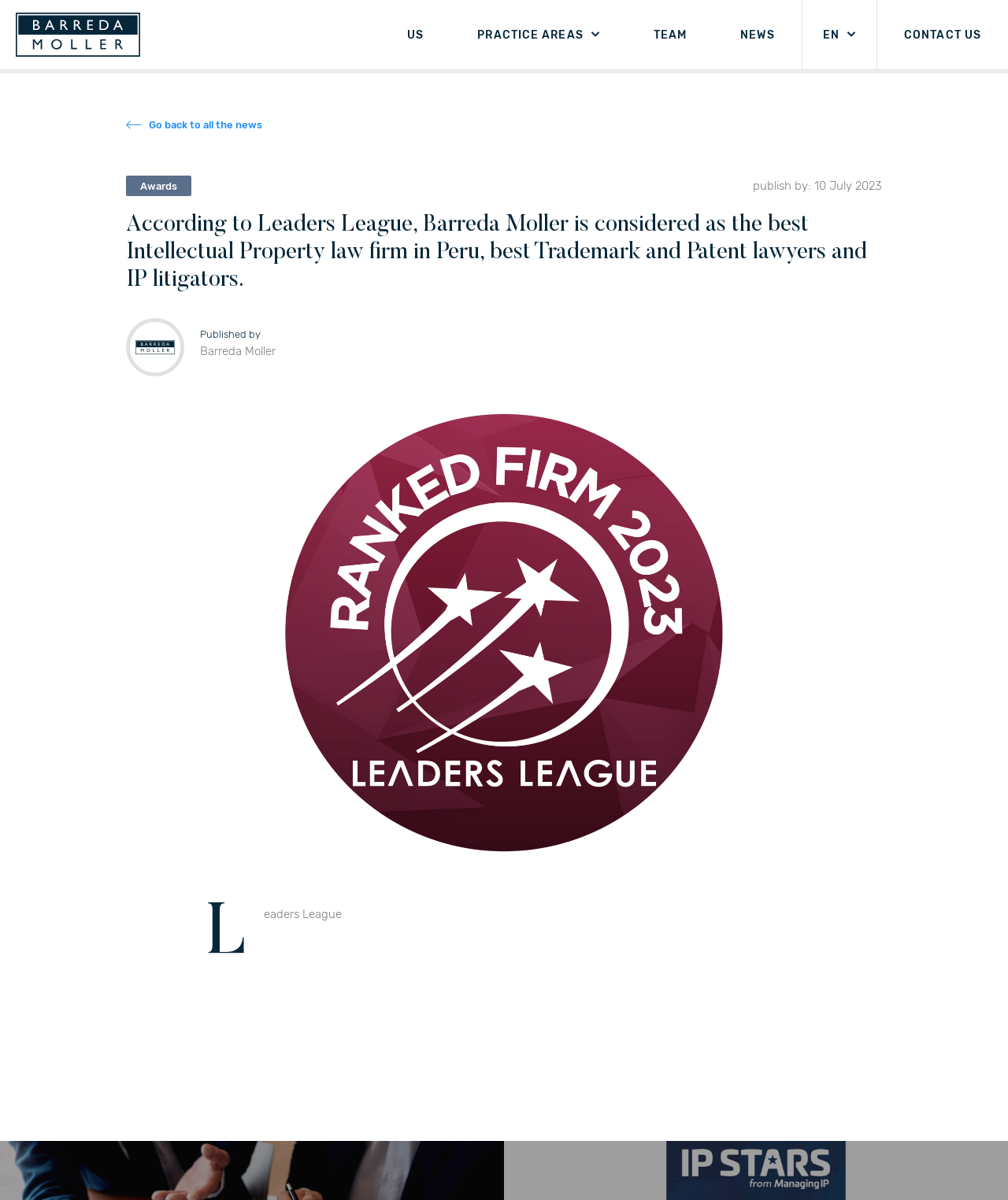Please answer the following question using a single word or phrase: 
Who published the news article?

Barreda Moller